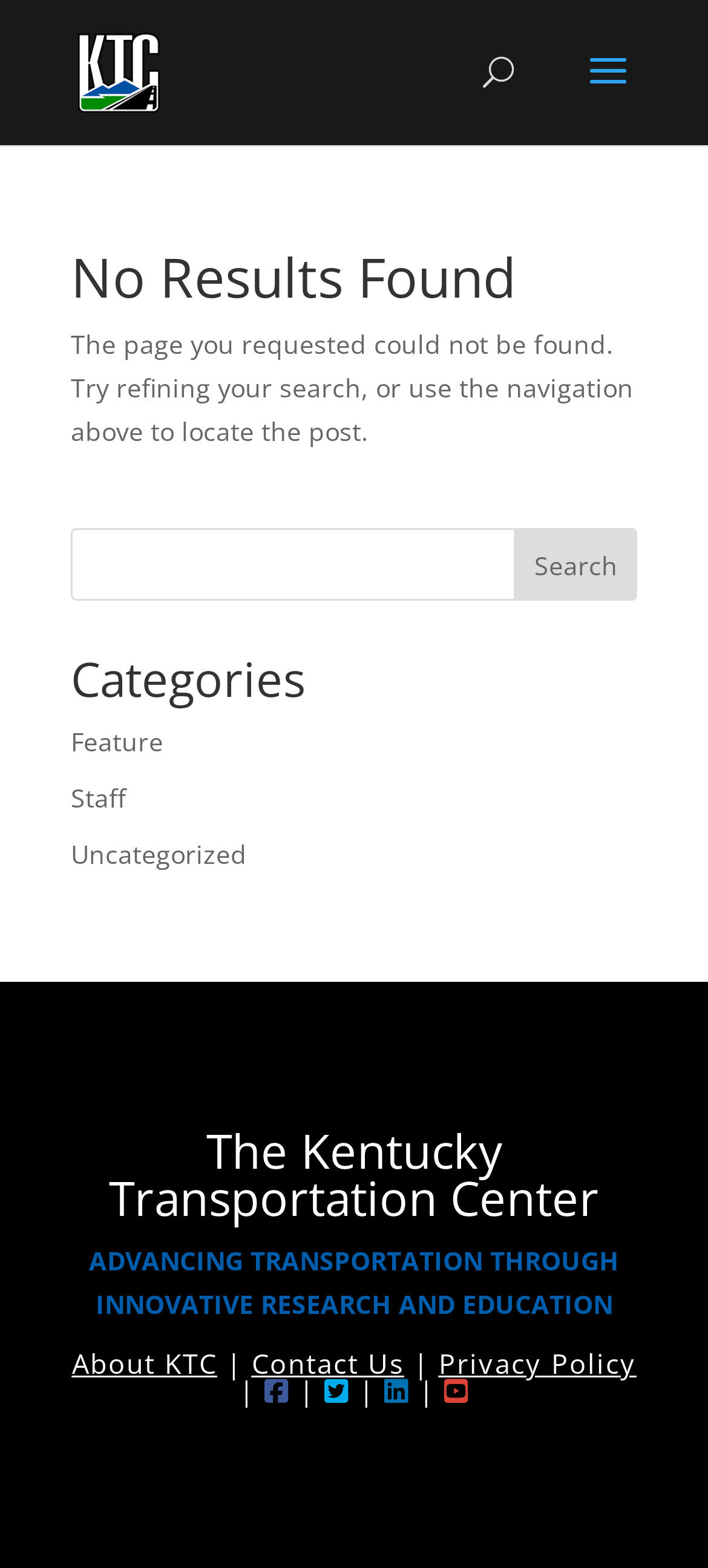Please respond in a single word or phrase: 
What categories are available?

Feature, Staff, Uncategorized